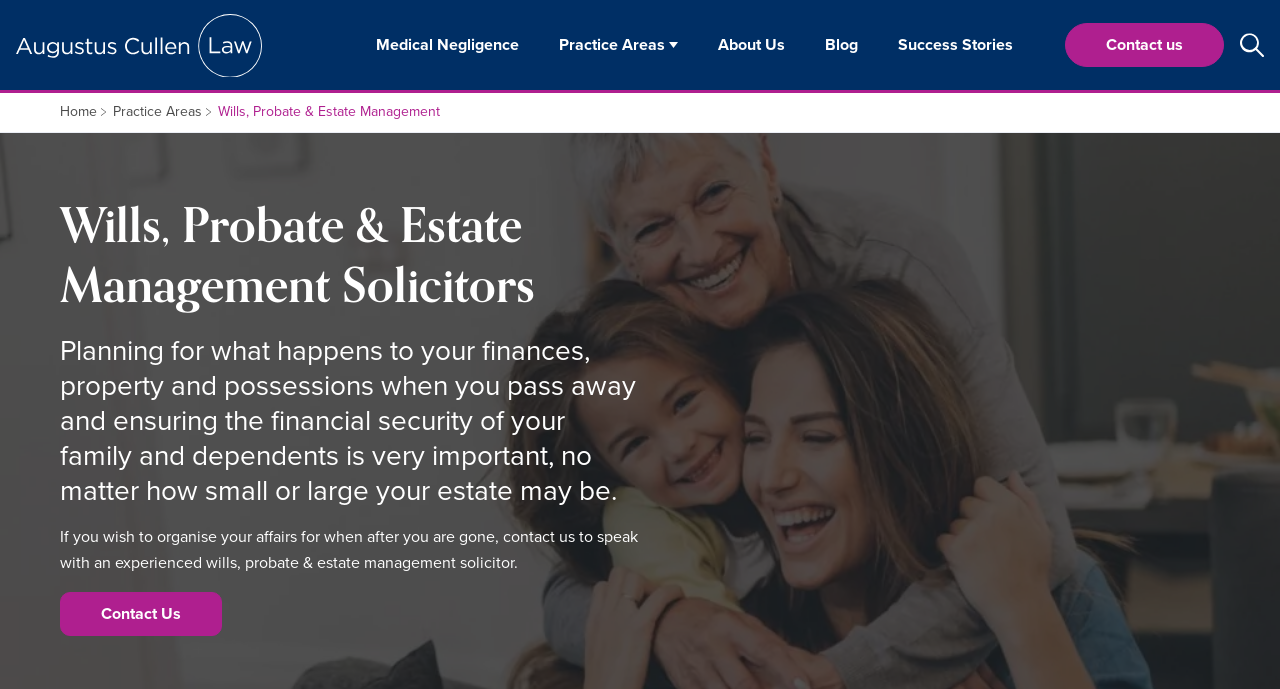Determine the bounding box coordinates of the clickable area required to perform the following instruction: "Read the latest news". The coordinates should be represented as four float numbers between 0 and 1: [left, top, right, bottom].

None